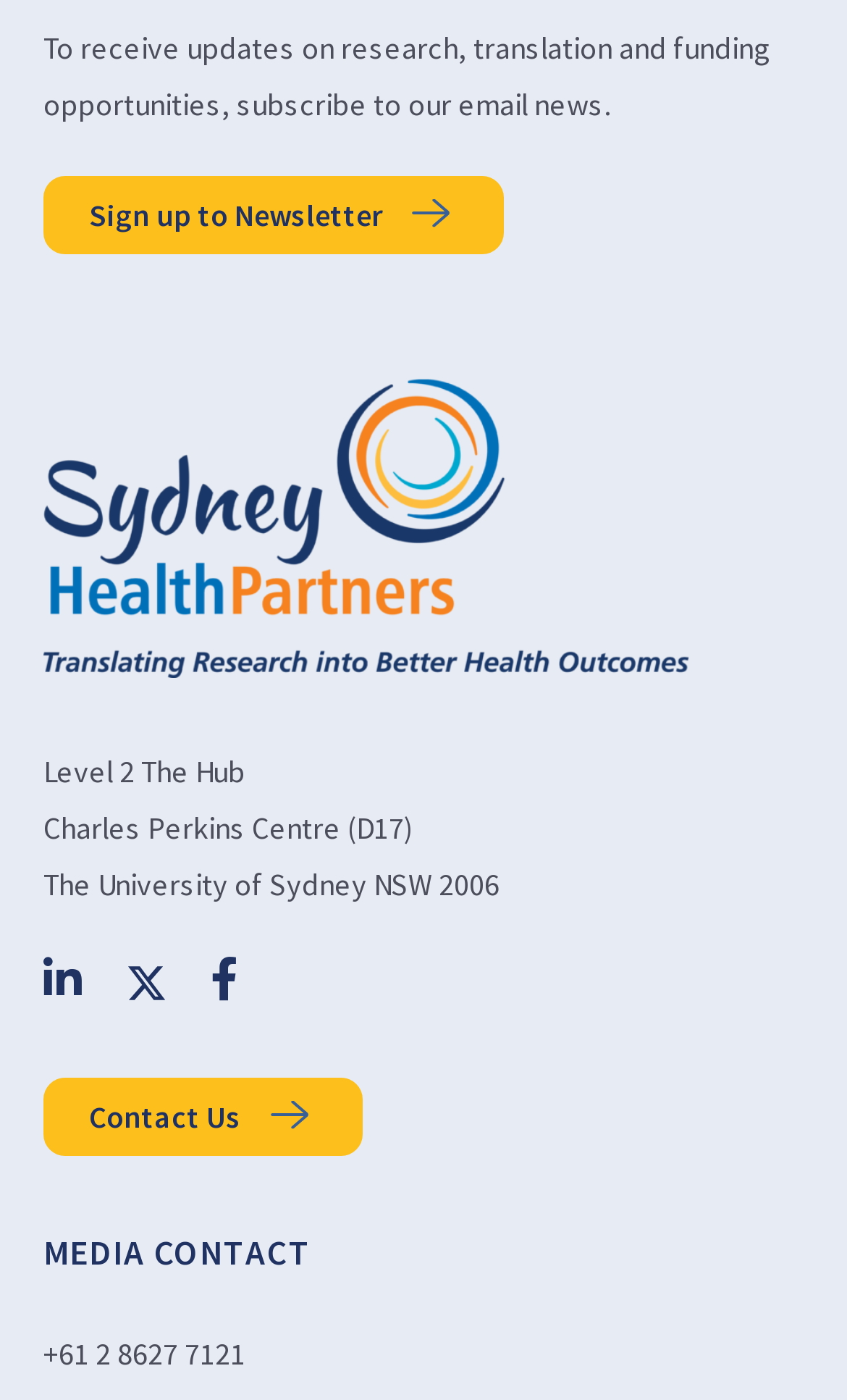Please answer the following question using a single word or phrase: 
What is the location of the organization?

The University of Sydney NSW 2006